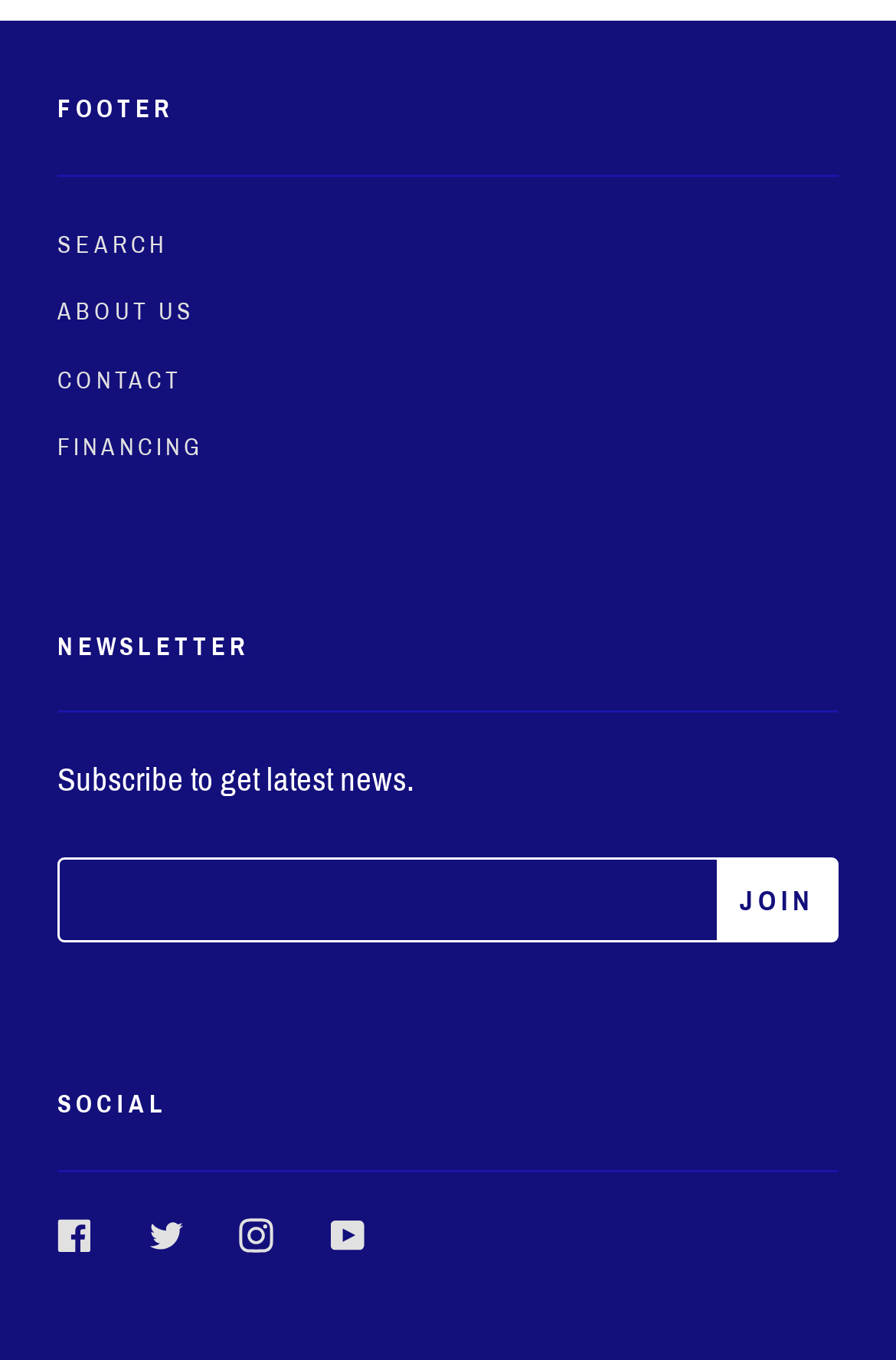Identify the bounding box coordinates for the element you need to click to achieve the following task: "Get in touch with the team". Provide the bounding box coordinates as four float numbers between 0 and 1, in the form [left, top, right, bottom].

[0.064, 0.26, 0.203, 0.299]